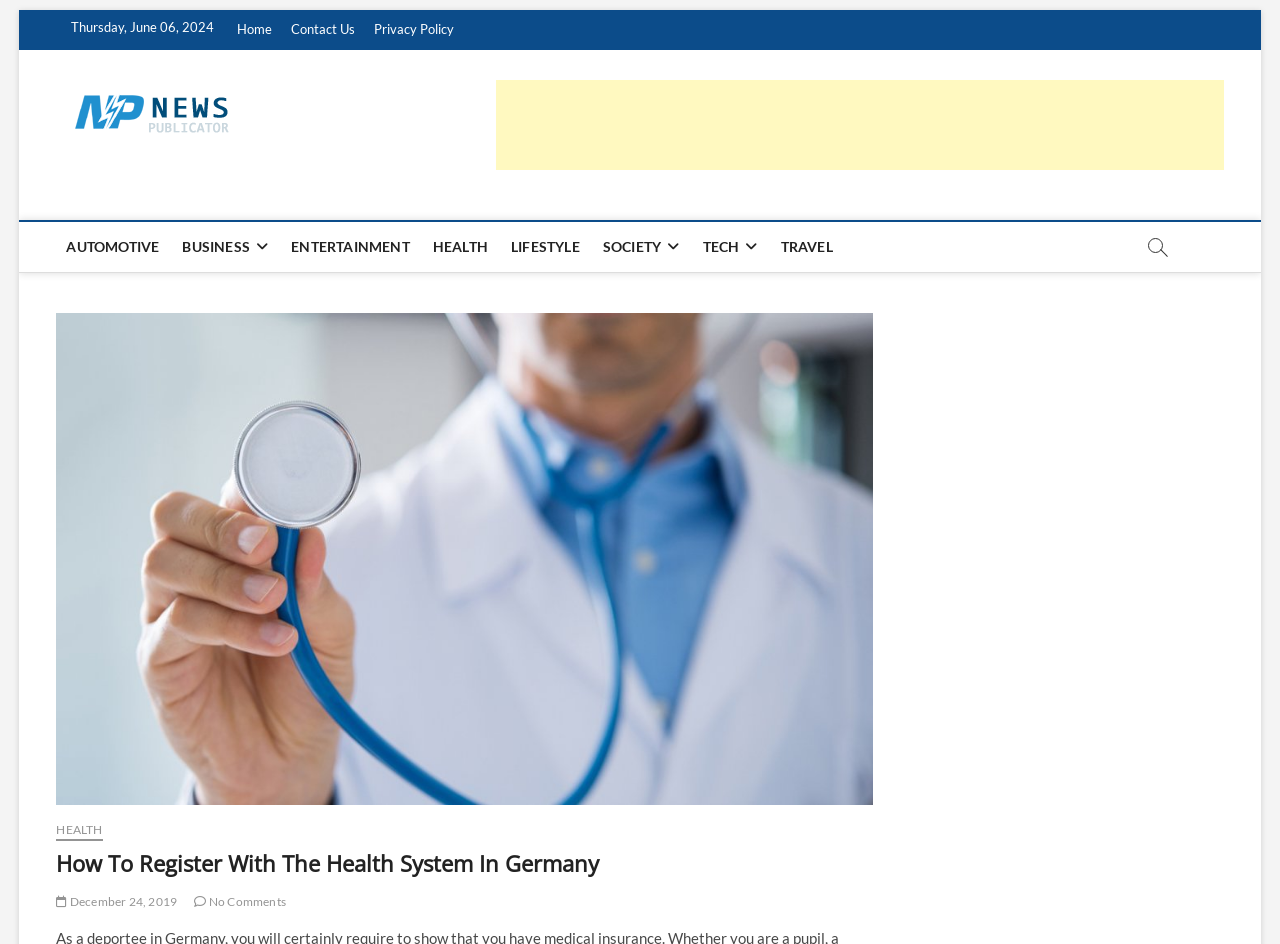What is the date of the article?
Carefully analyze the image and provide a detailed answer to the question.

The date of the article can be found at the top of the webpage, where it says 'Thursday, June 06, 2024'.